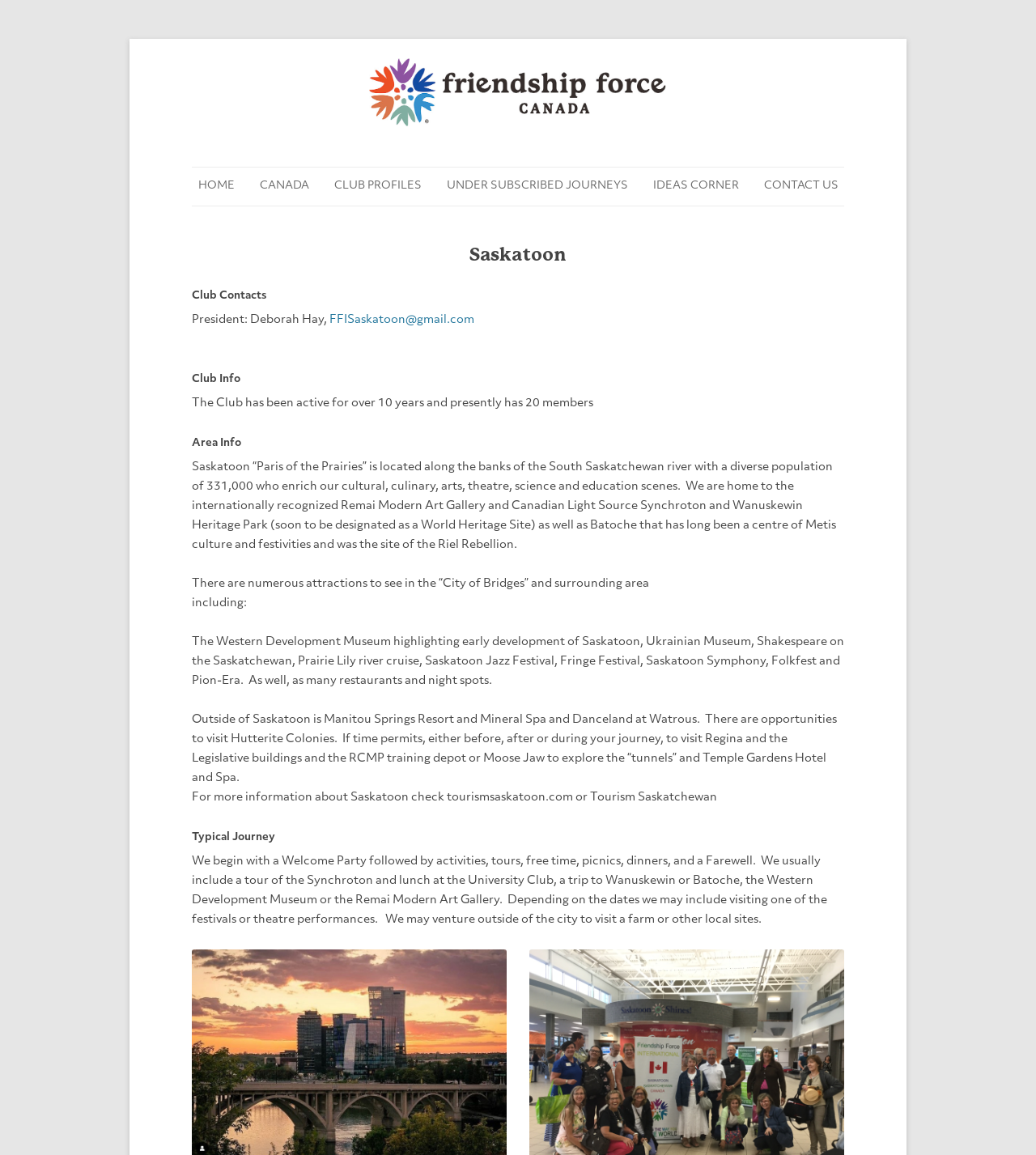What is the purpose of the Welcome Party?
Provide a detailed answer to the question using information from the image.

The purpose of the Welcome Party can be inferred from its name and its position in the sequence of activities mentioned in the StaticText element 'We begin with a Welcome Party followed by activities, tours, free time, picnics, dinners, and a Farewell.' which suggests that the Welcome Party is an introductory event to welcome participants.